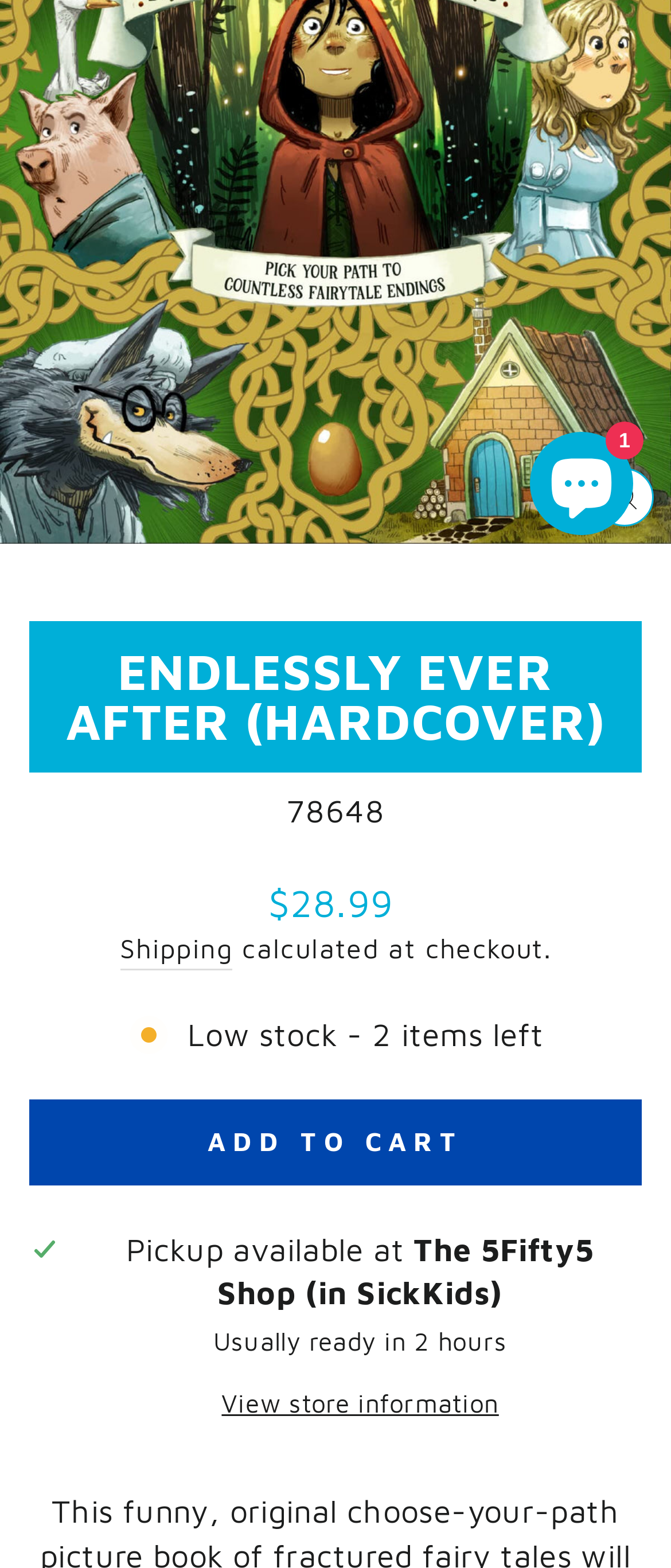Given the description VIEW ALL, predict the bounding box coordinates of the UI element. Ensure the coordinates are in the format (top-left x, top-left y, bottom-right x, bottom-right y) and all values are between 0 and 1.

None